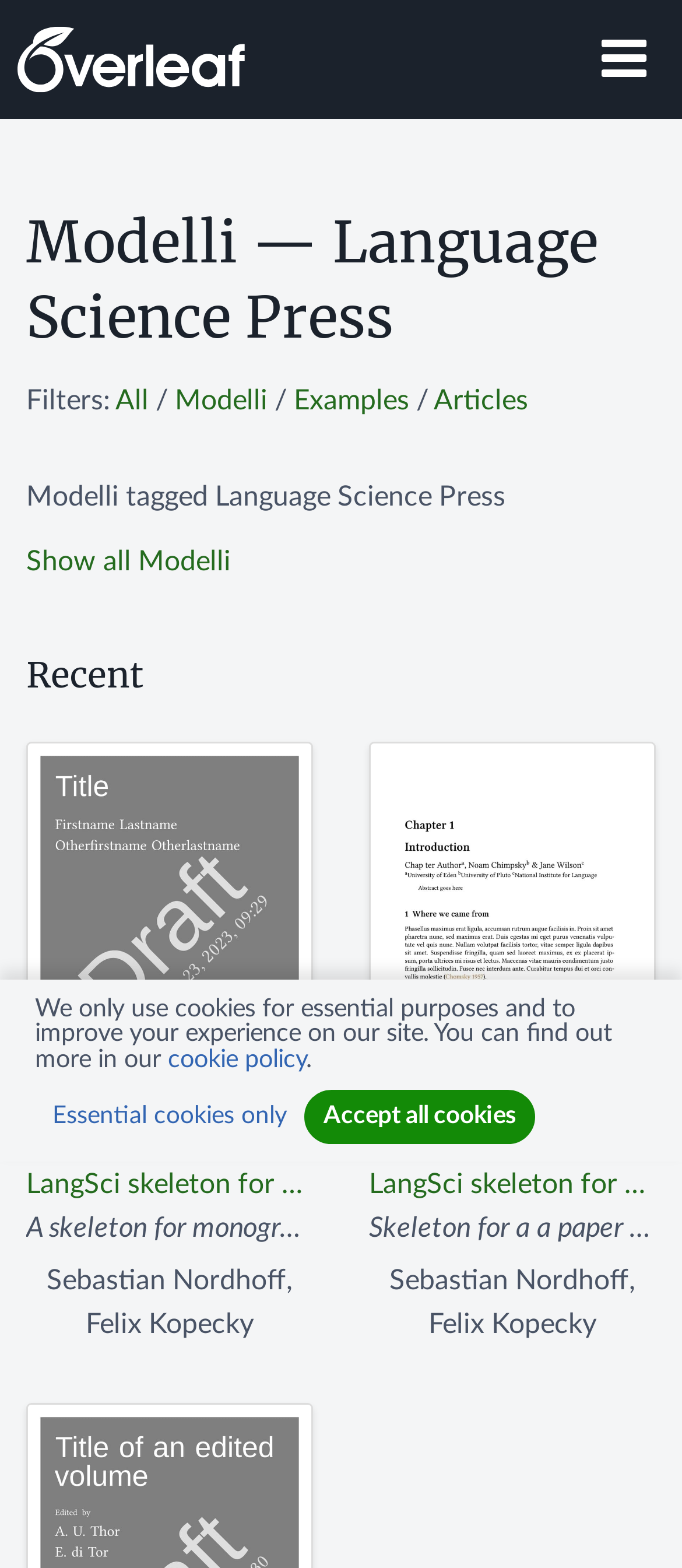How many filters are available for templates?
Look at the image and respond with a one-word or short-phrase answer.

4